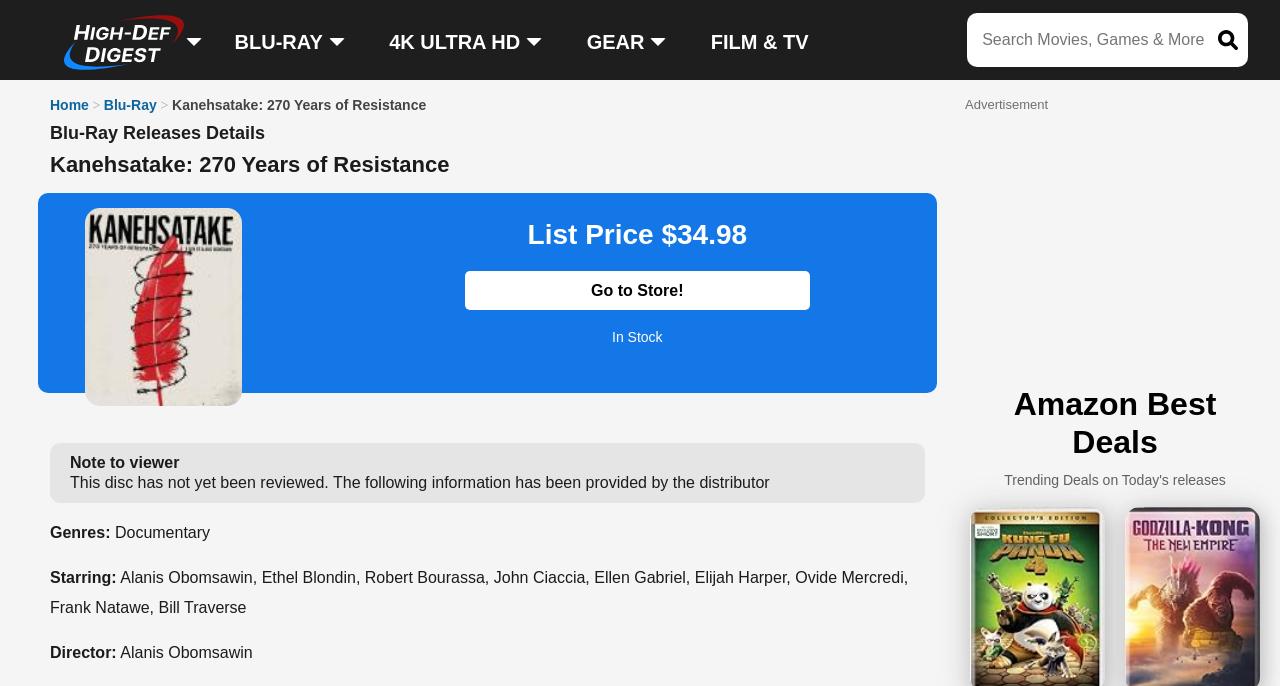Please provide a one-word or short phrase answer to the question:
What is the title of the Blu-ray release?

Kanehsatake: 270 Years of Resistance